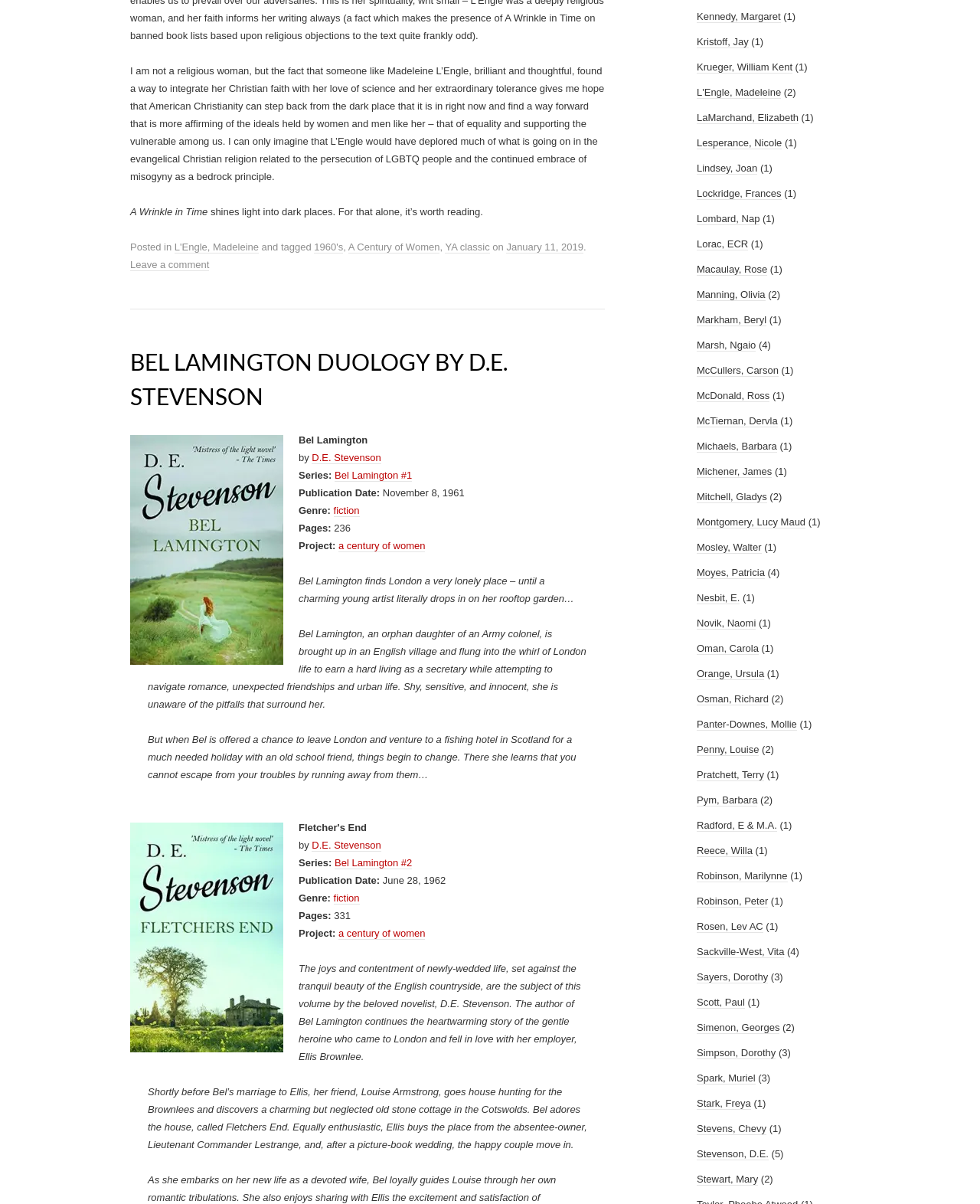Predict the bounding box coordinates for the UI element described as: "1960's". The coordinates should be four float numbers between 0 and 1, presented as [left, top, right, bottom].

[0.321, 0.2, 0.35, 0.21]